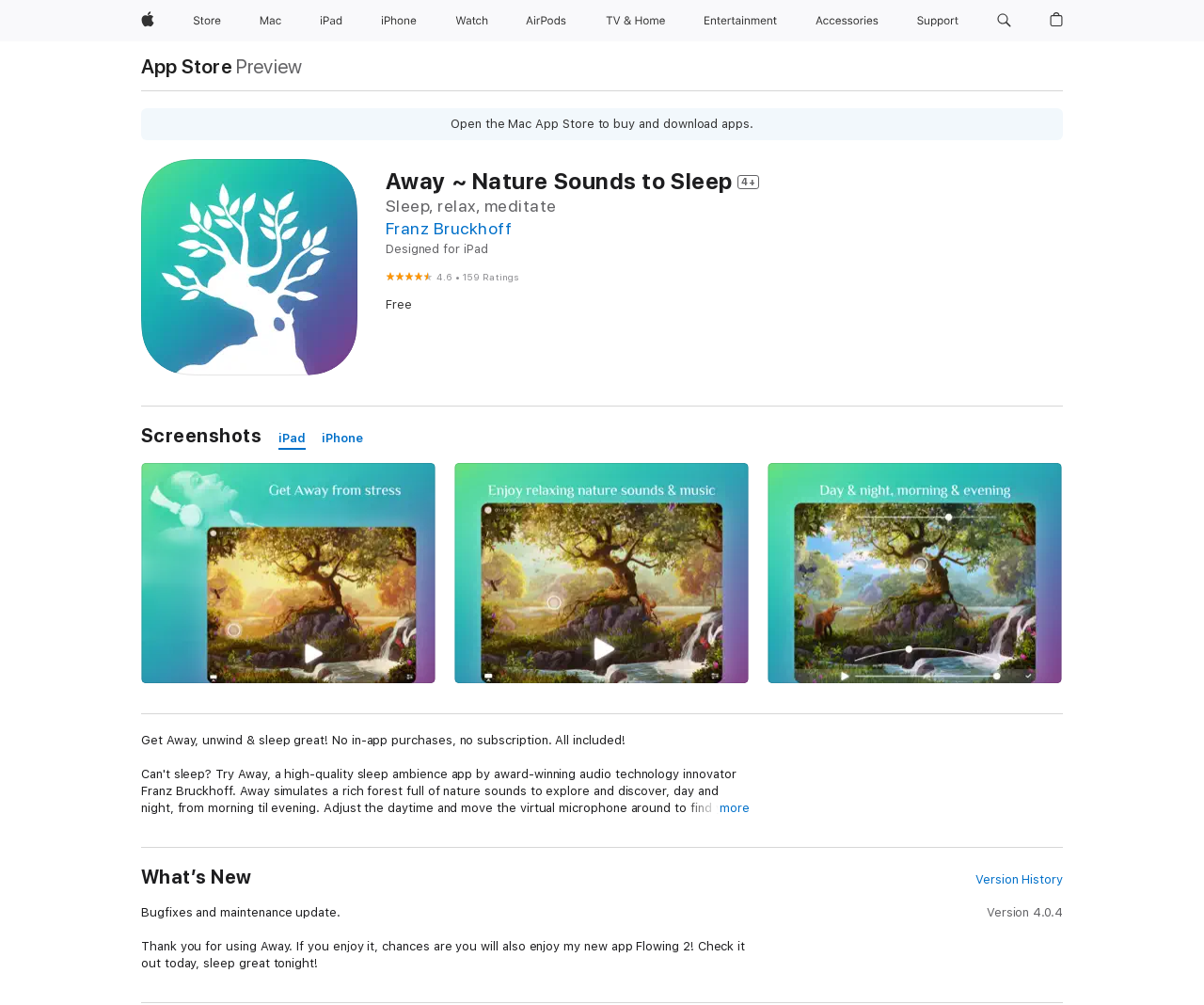What is the rating of Away ~ Nature Sounds to Sleep?
Please provide a comprehensive answer based on the details in the screenshot.

I found the rating by looking at the figure element with the text '4.6 out of 5' and its corresponding figcaption element that provides more details about the rating.